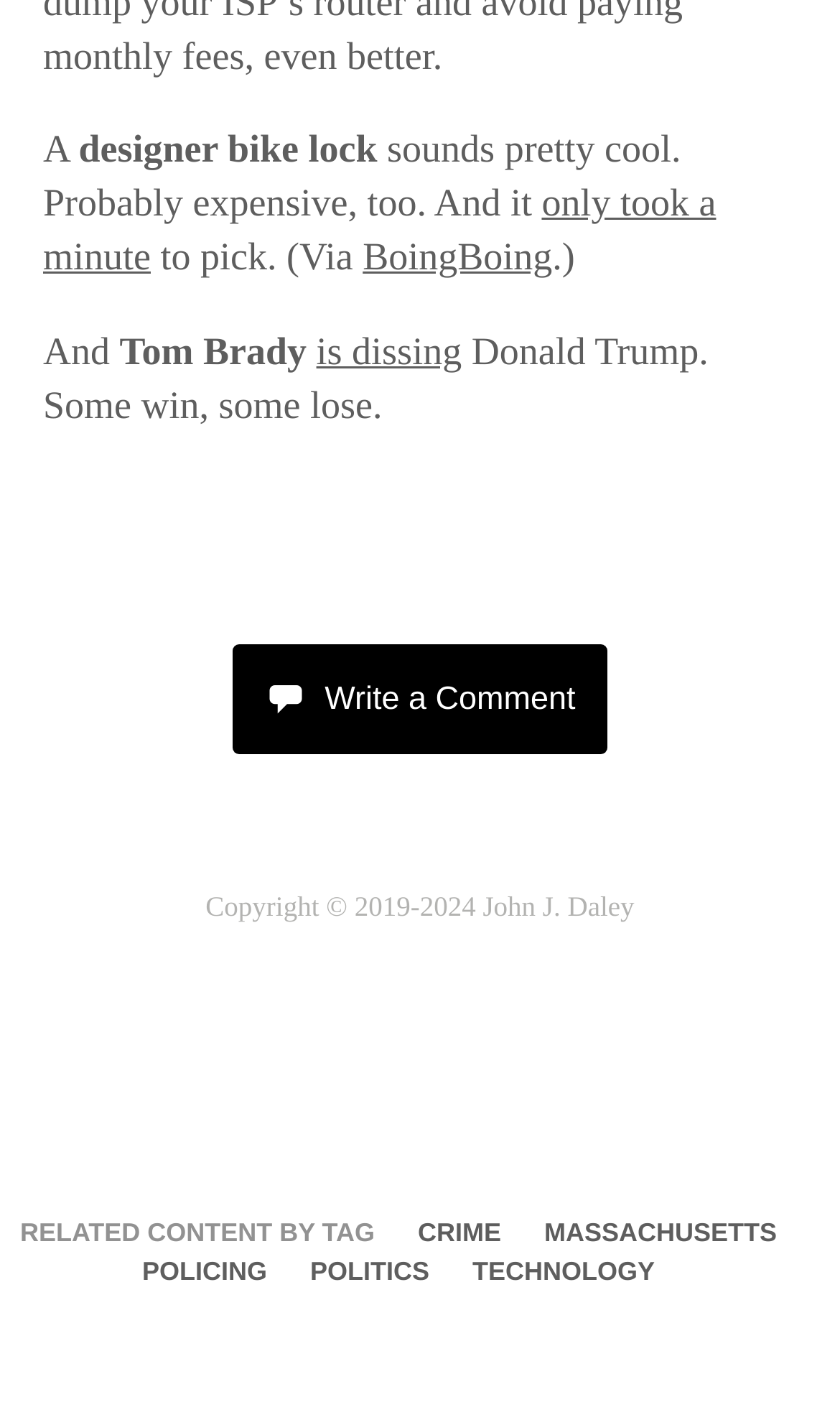Please provide a brief answer to the following inquiry using a single word or phrase:
What is the topic of the first article?

designer bike lock